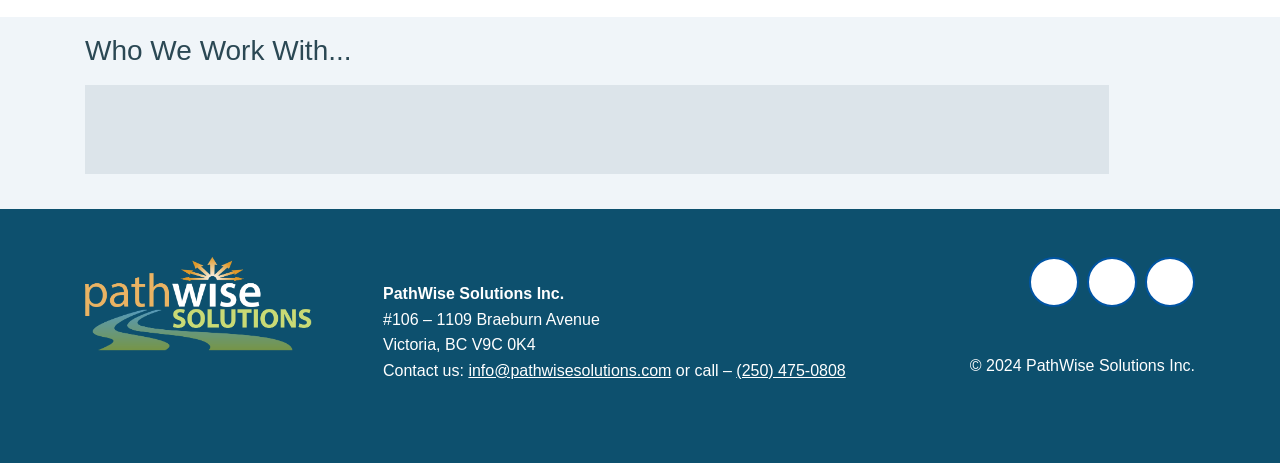Using the elements shown in the image, answer the question comprehensively: What is the company name?

The company name can be found in the link element with the text 'PathWise Solutions Inc.' which is located at the top of the webpage, indicating that it is the company's website.